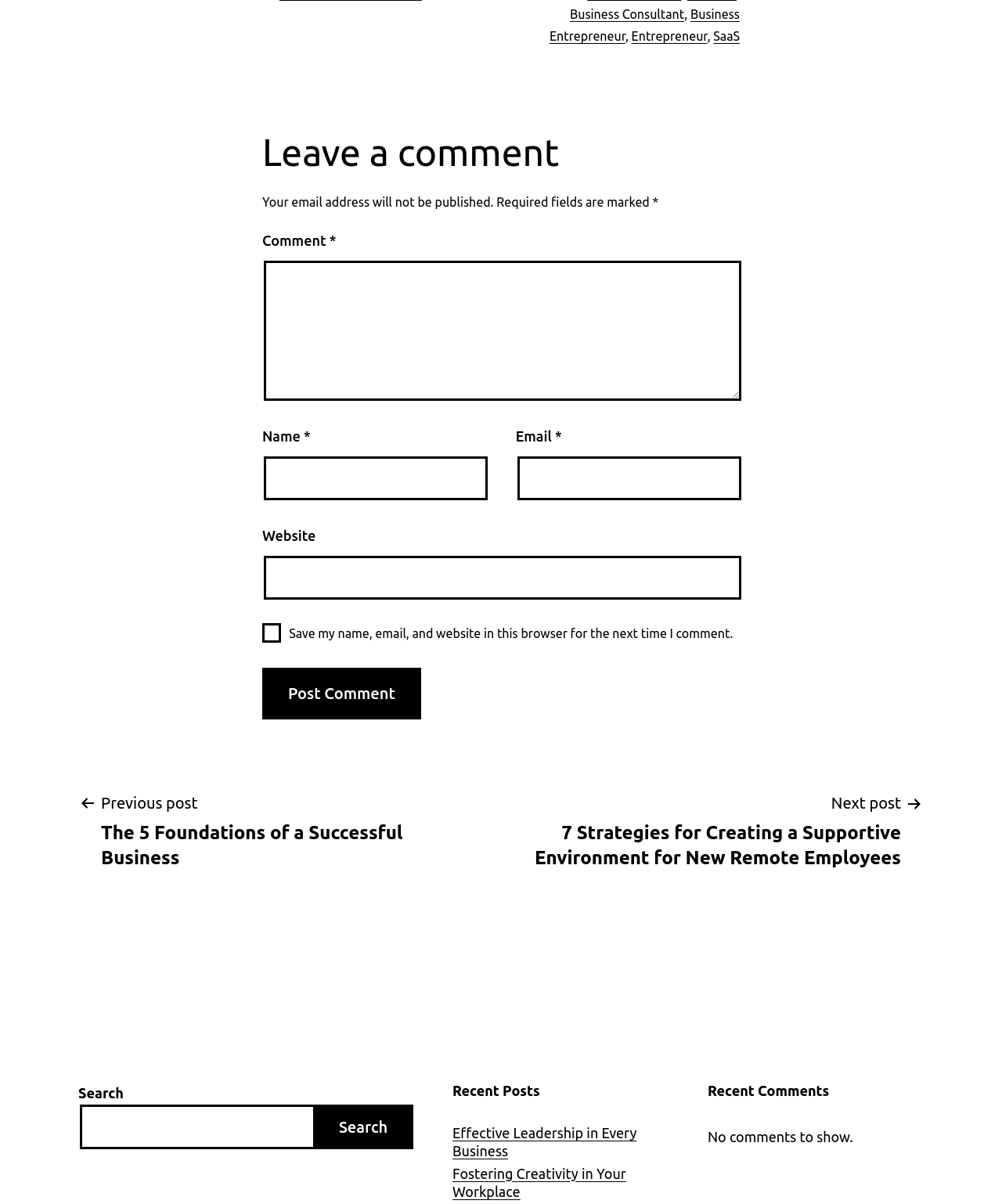Pinpoint the bounding box coordinates of the clickable element needed to complete the instruction: "Leave a comment". The coordinates should be provided as four float numbers between 0 and 1: [left, top, right, bottom].

[0.262, 0.348, 0.738, 0.389]